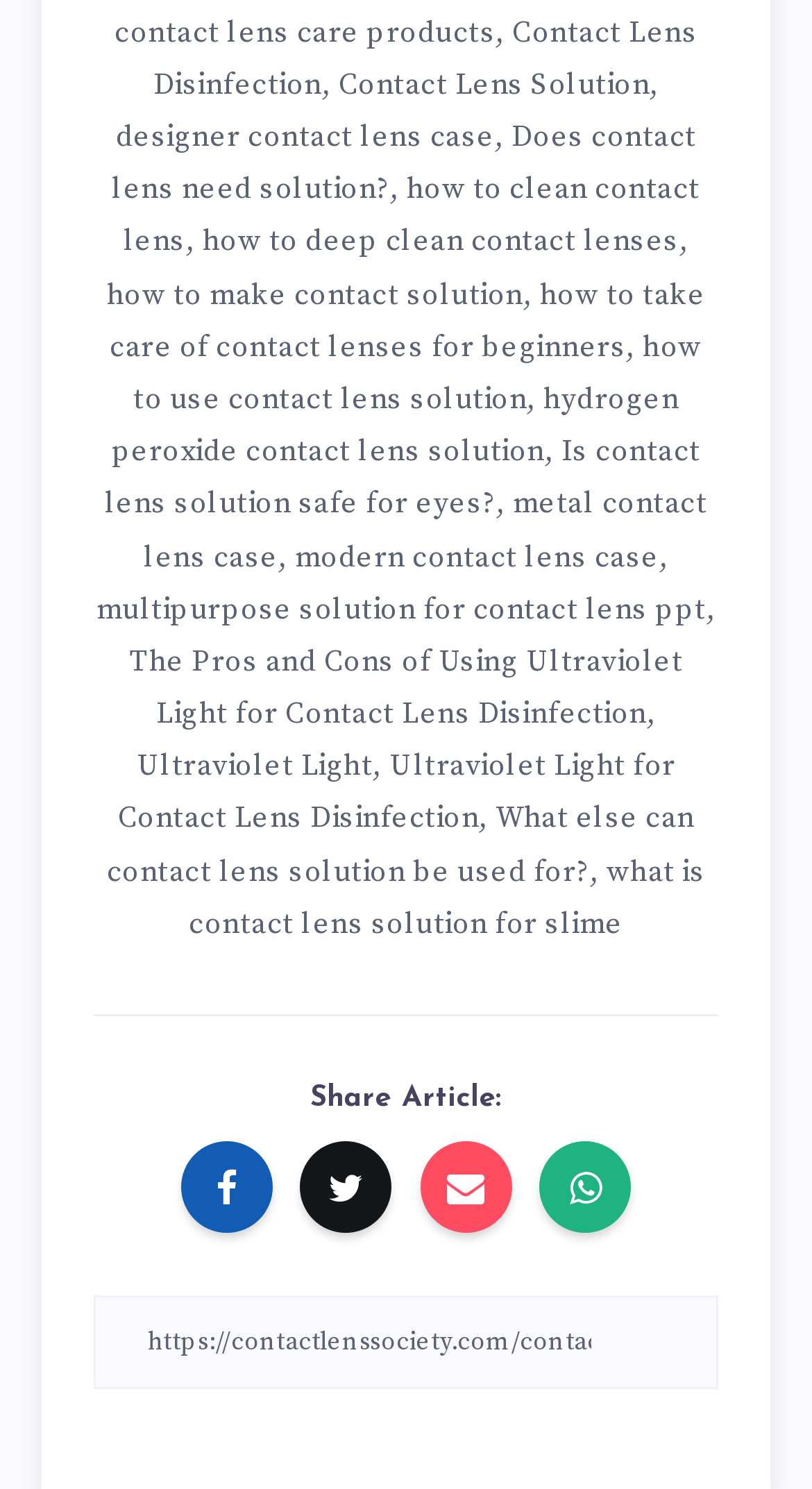Answer succinctly with a single word or phrase:
Are there any images on this webpage?

Yes